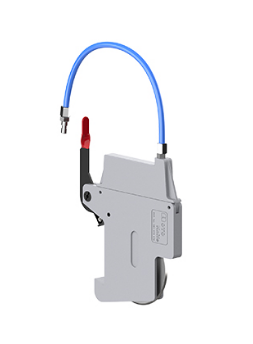Analyze the image and give a detailed response to the question:
What materials can the MT-A160 slit?

The caption states that the MT-A160 is engineered to handle diverse applications such as slitting light rubber, paper, cloth, and plastic film, which indicates that it can slit these four types of materials.